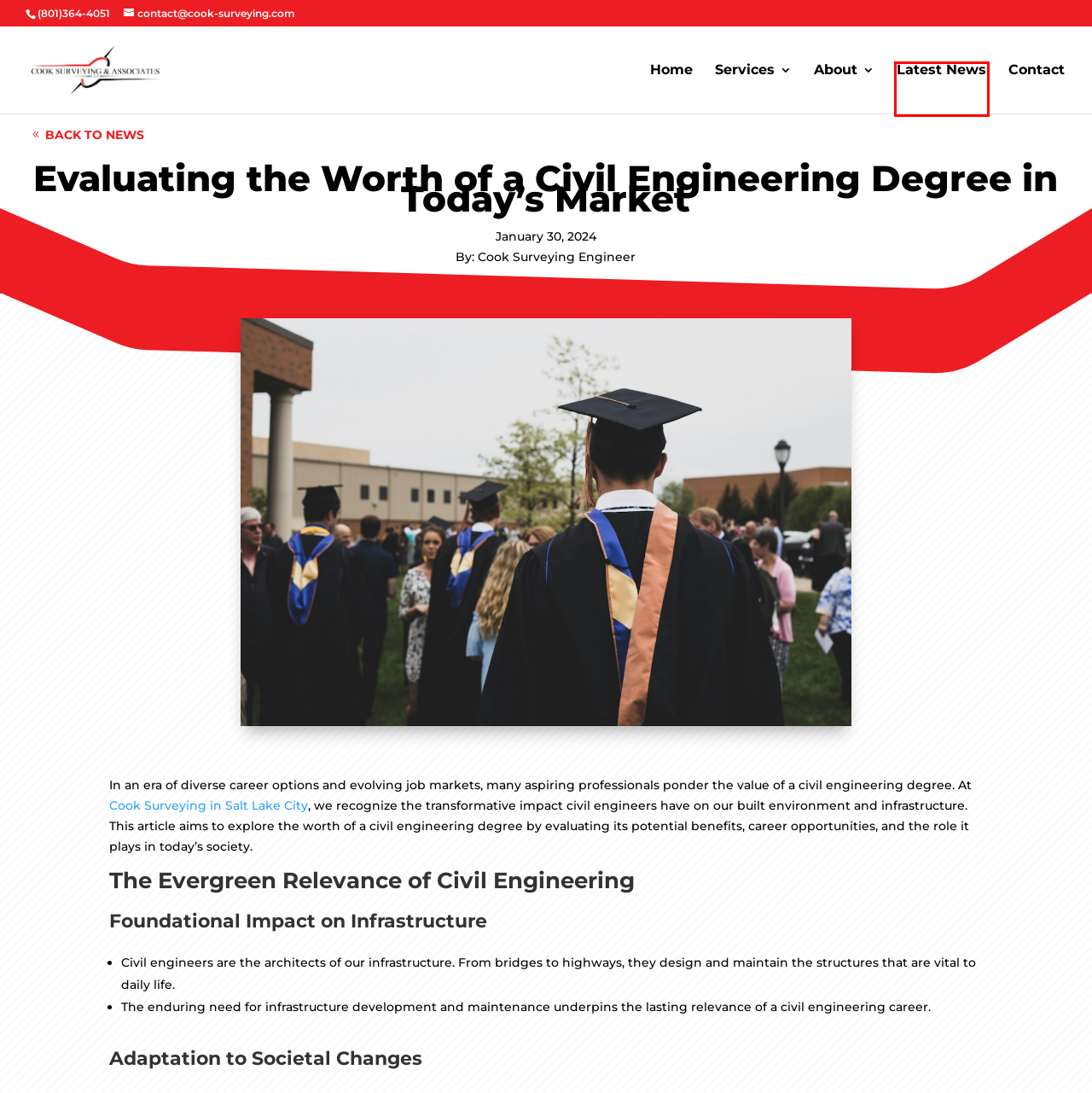You have received a screenshot of a webpage with a red bounding box indicating a UI element. Please determine the most fitting webpage description that matches the new webpage after clicking on the indicated element. The choices are:
A. Home | ASCE
B. Cook Surveying - Land Surveyors and Engineers in Salt Lake City | Cook Surveying
C. Industry and Safety Associations | Cook Surveying
D. Tax Facts and News | Metro Tax
E. Hydrographic Surveying | Cook Surveying
F. Latest News and Articles - Stay Informed with Cook Surveying | Cook Surveying
G. Cook Surveying - Expert Land Surveyors and Engineers | Cook Surveying
H. Contact Cook Surveying - Get in Touch with Our Experts | Cook Surveying

F